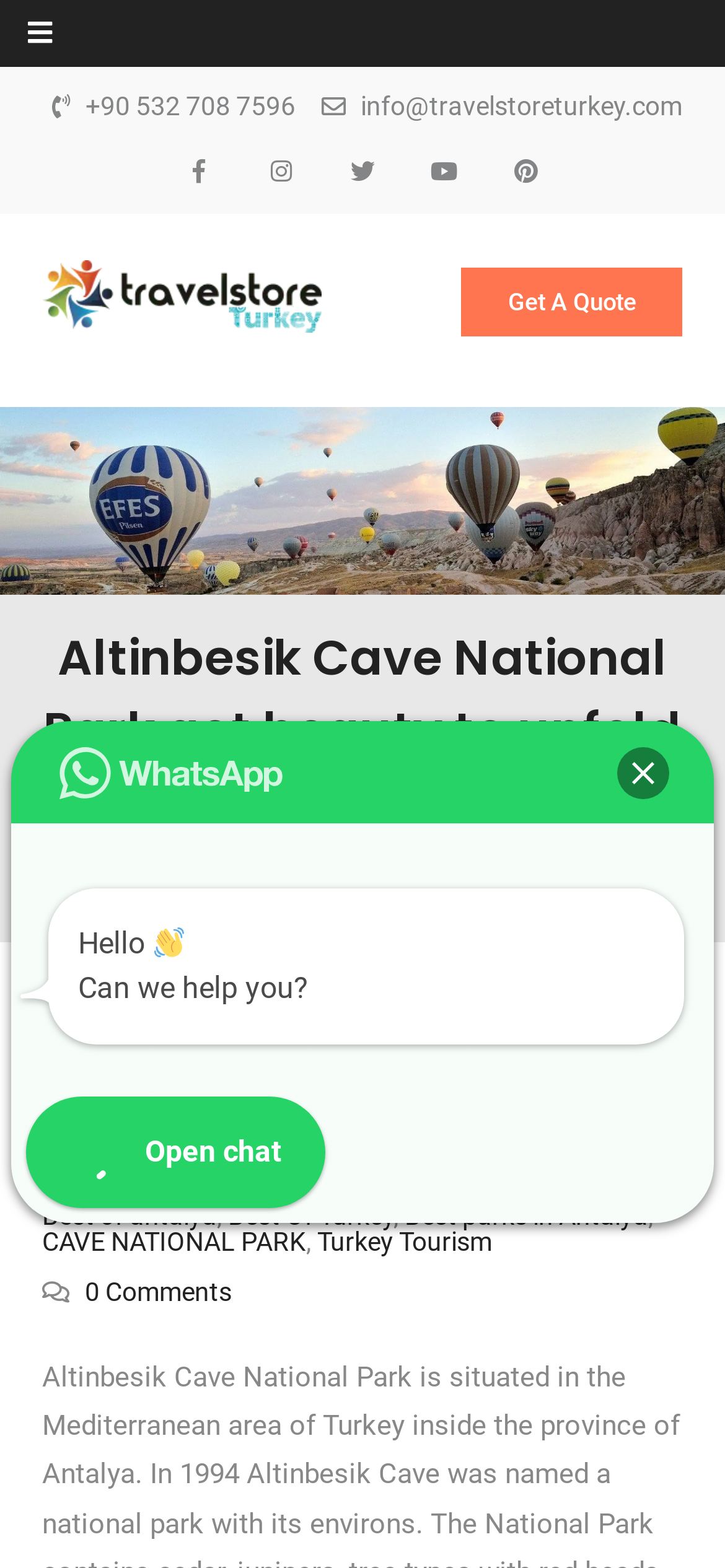Explain in detail what you observe on this webpage.

The webpage is about Altinbesik Cave National Park, showcasing its beauty and attractions. At the top, there is a navigation bar with several links, including a phone number and an email address. Below the navigation bar, there is a logo of "Travel Store Turkey" with an image and a link to the website.

The main heading "Altinbesik Cave National Park got beauty to unfold" is prominently displayed in the middle of the page. Below the heading, there is a breadcrumbs section with links to "Home", "Destinations", and the current page.

The main content of the page is divided into sections, with the first section displaying a title "Altinbesik Cave National Park got beauty to unfold" and a date "September 18, 2021". This section also includes links to the author "Mudassar" and categories "Antaya Turkey", "Destinations", "Altinbesik Cave", and "Altinbesik Cave National Park".

The next section appears to be a list of related links, including "Best of antalya", "Best Of Turkey", "Best parks in Antalya", "CAVE NATIONAL PARK", and "Turkey Tourism". There is also a link to "0 Comments" at the bottom of this section.

On the right side of the page, there is a chat window with a "WhatsApp" icon and a "Close" button. Above the chat window, there is a greeting message "Hello" with a waving hand emoji and a question "Can we help you?".

There are several icons scattered throughout the page, including social media icons and a quote icon. There is also an image at the bottom of the page, but its content is not specified. Overall, the webpage appears to be a travel website promoting Altinbesik Cave National Park and providing information about the destination.